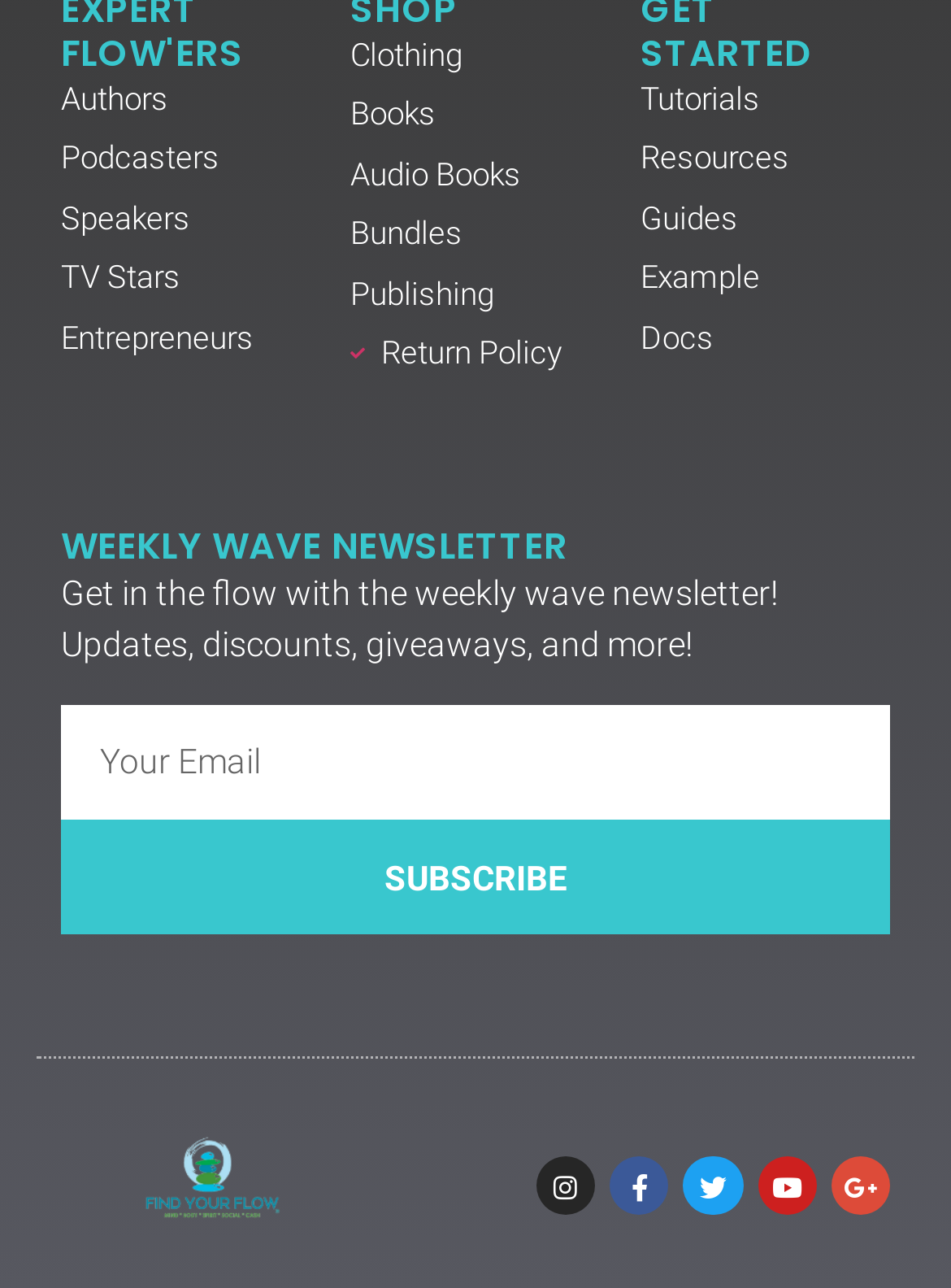What is the theme of the resources section?
Answer the question using a single word or phrase, according to the image.

Tutorials and Guides